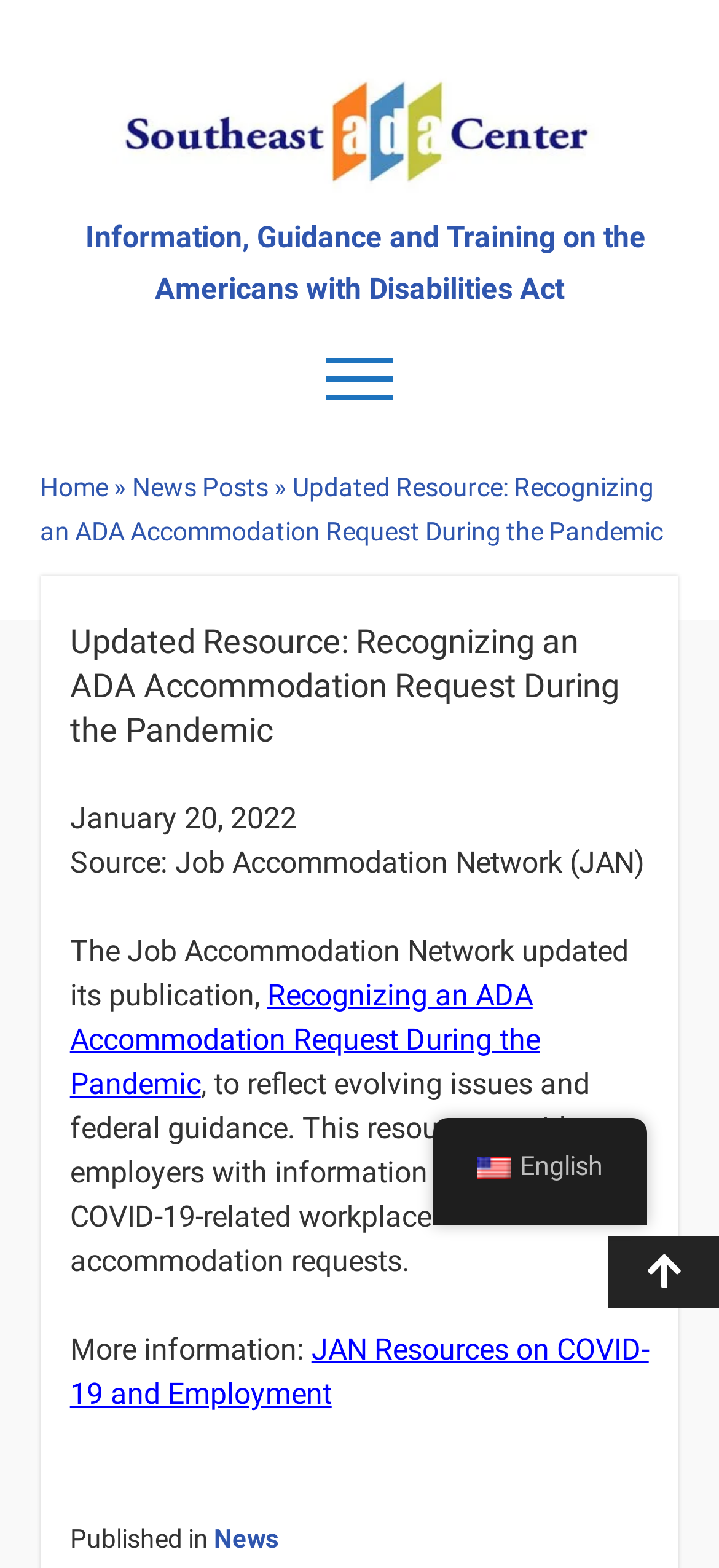How many social media links are there?
Please respond to the question with as much detail as possible.

I counted the number of social media links by looking at the icons and links in the top-right corner of the webpage, and I found four links: facebook, instagram, linkedin, and youtube.